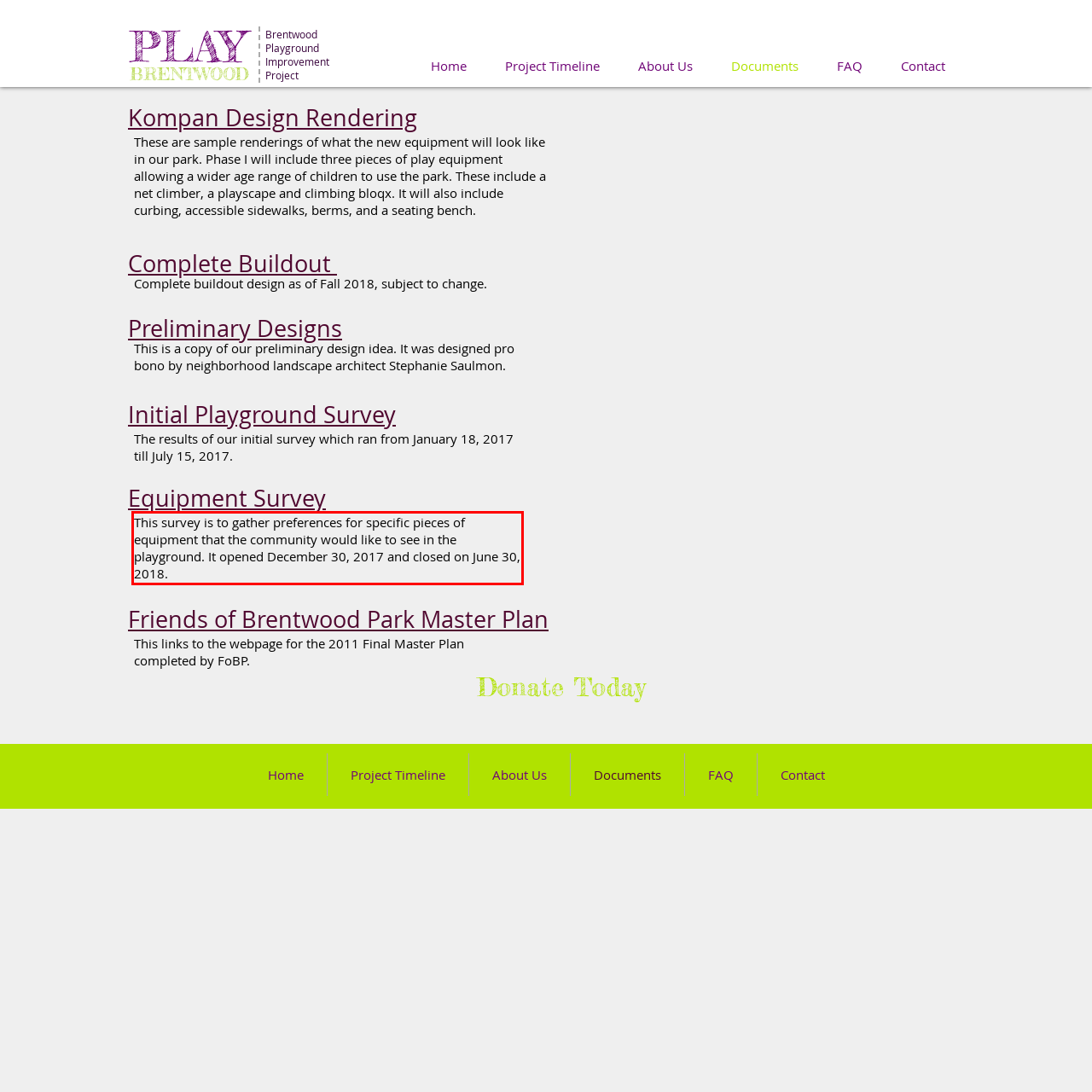Using the provided screenshot, read and generate the text content within the red-bordered area.

This survey is to gather preferences for specific pieces of equipment that the community would like to see in the playground. It opened December 30, 2017 and closed on June 30, 2018.